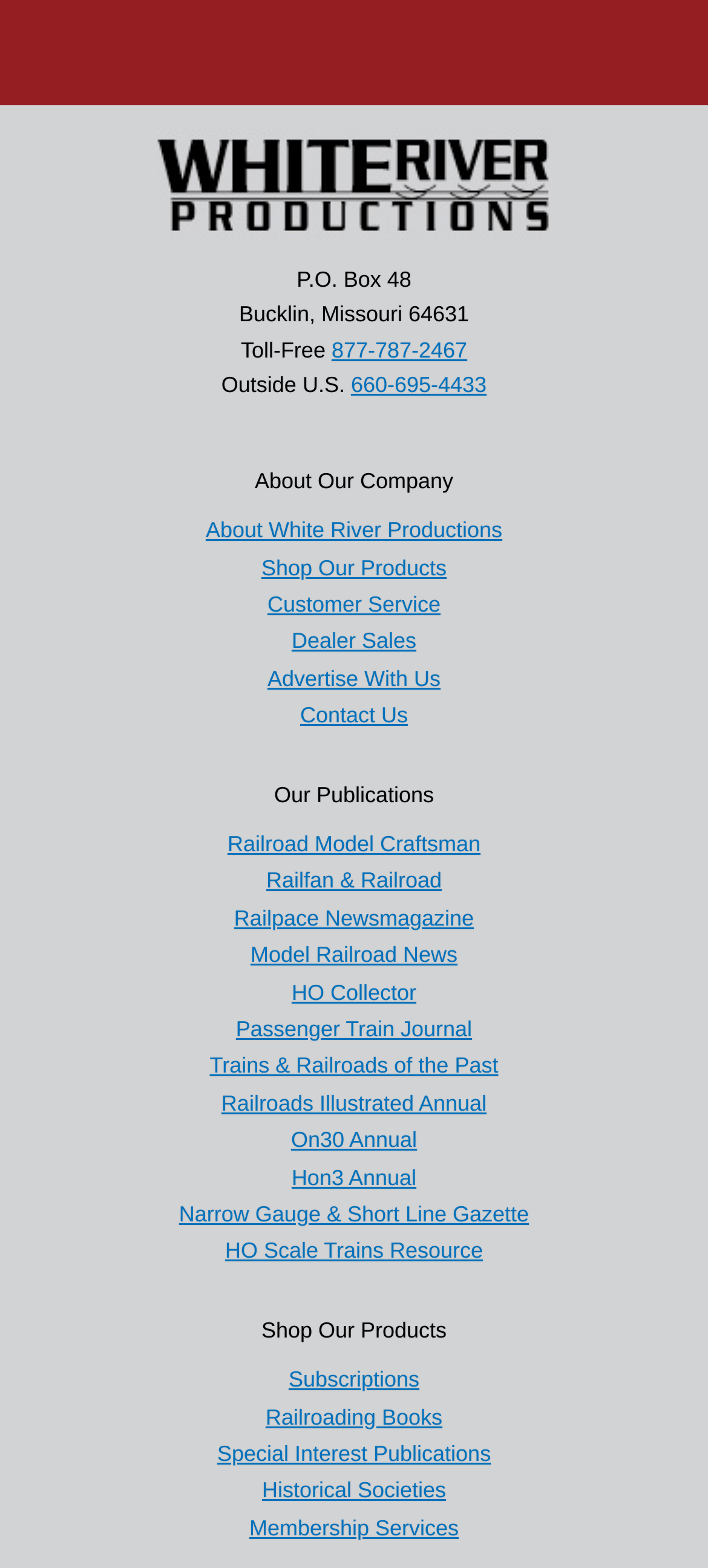Predict the bounding box coordinates of the area that should be clicked to accomplish the following instruction: "Contact customer service". The bounding box coordinates should consist of four float numbers between 0 and 1, i.e., [left, top, right, bottom].

[0.378, 0.377, 0.622, 0.394]